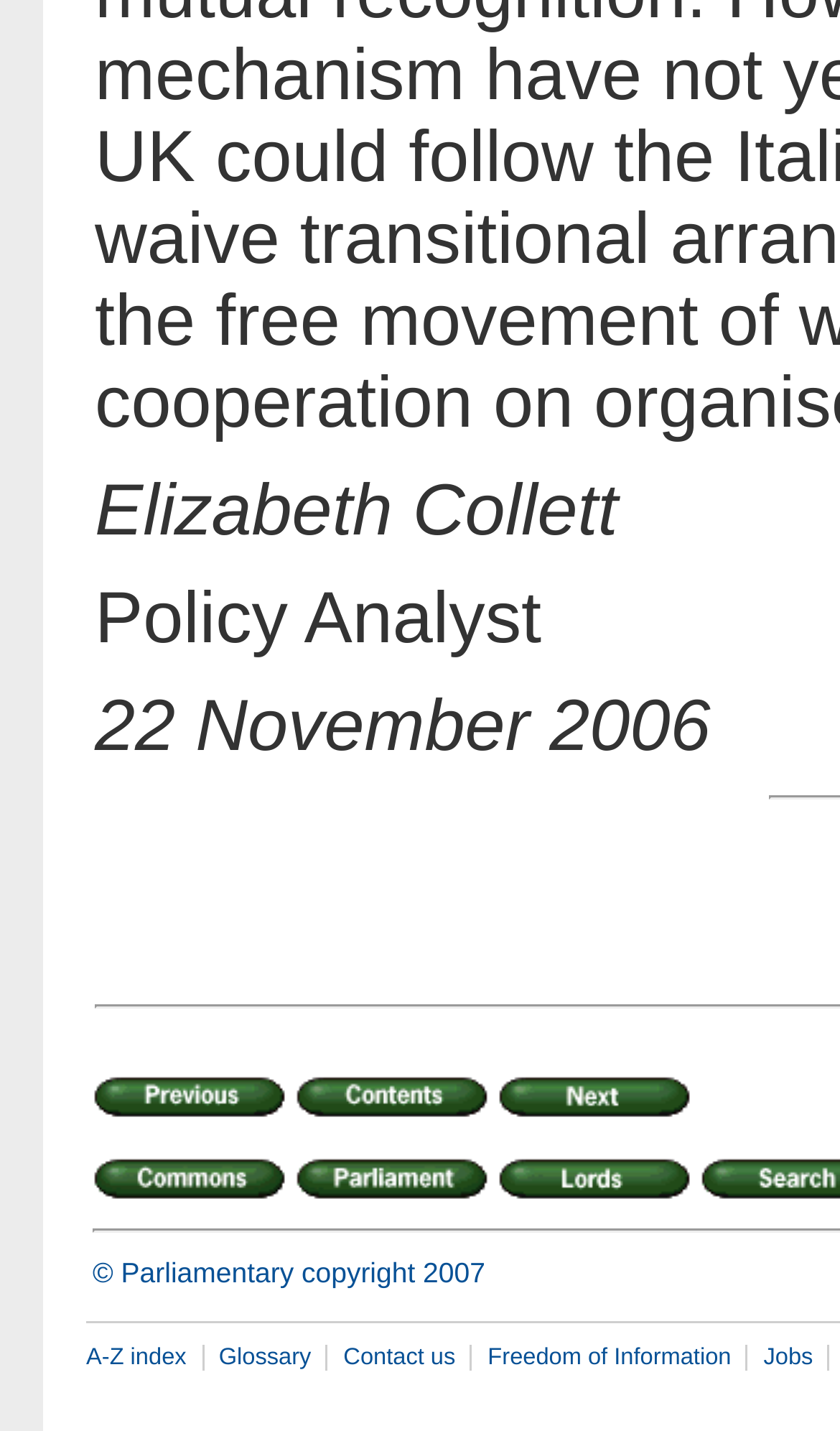Find the bounding box coordinates of the area that needs to be clicked in order to achieve the following instruction: "view contents". The coordinates should be specified as four float numbers between 0 and 1, i.e., [left, top, right, bottom].

[0.351, 0.751, 0.582, 0.775]